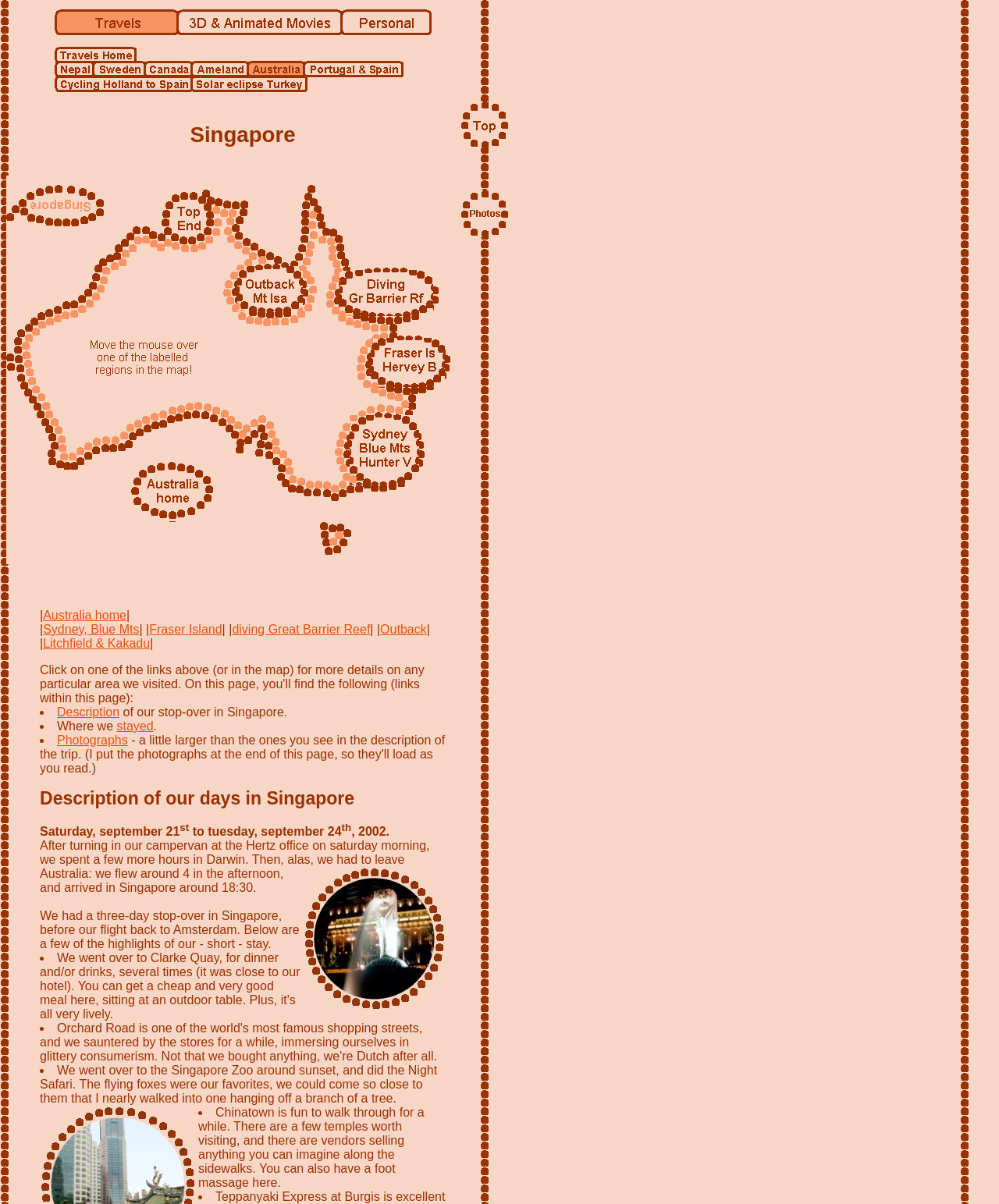Determine the bounding box coordinates for the area you should click to complete the following instruction: "Explore the blog".

None